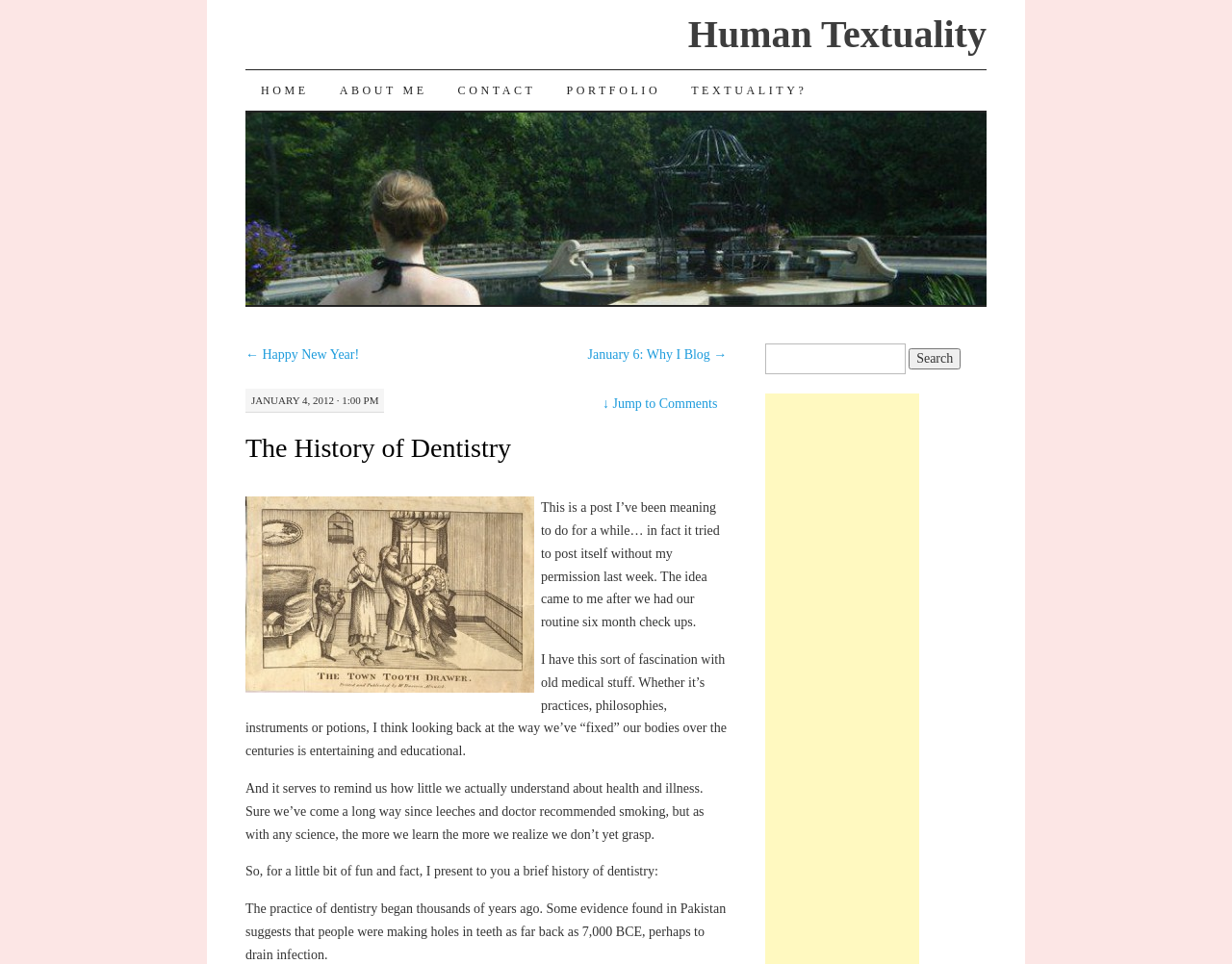Examine the image carefully and respond to the question with a detailed answer: 
What is the topic of this blog post?

I determined the answer by looking at the heading element 'The History of Dentistry' and the surrounding text, which suggests that the blog post is about the history of dentistry.